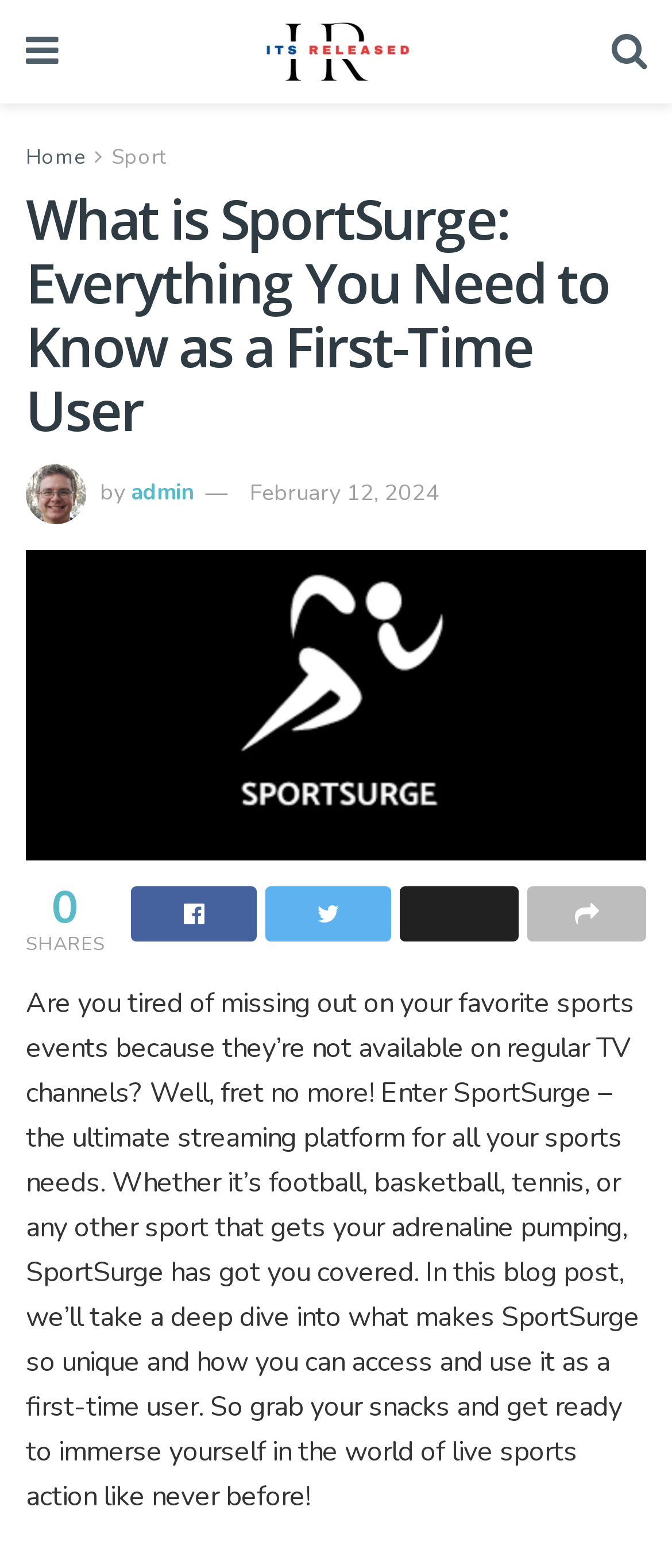Using the provided description: "Share on Twitter", find the bounding box coordinates of the corresponding UI element. The output should be four float numbers between 0 and 1, in the format [left, top, right, bottom].

[0.395, 0.566, 0.582, 0.601]